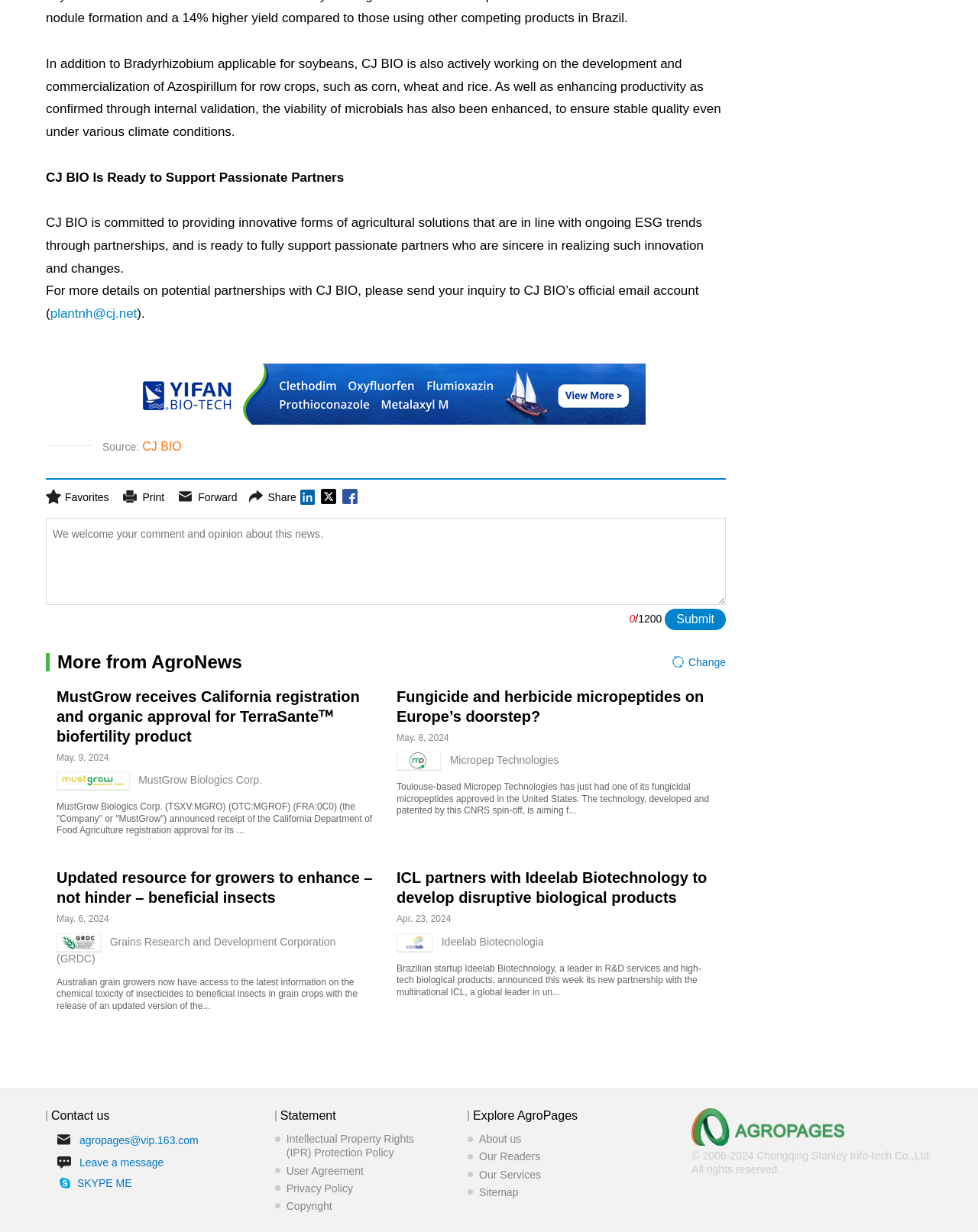Using the information from the screenshot, answer the following question thoroughly:
What is the company mentioned in the first paragraph?

The first paragraph mentions 'CJ BIO is also actively working on the development and commercialization of Azospirillum for row crops, such as corn, wheat and rice.' Therefore, the company mentioned is CJ BIO.